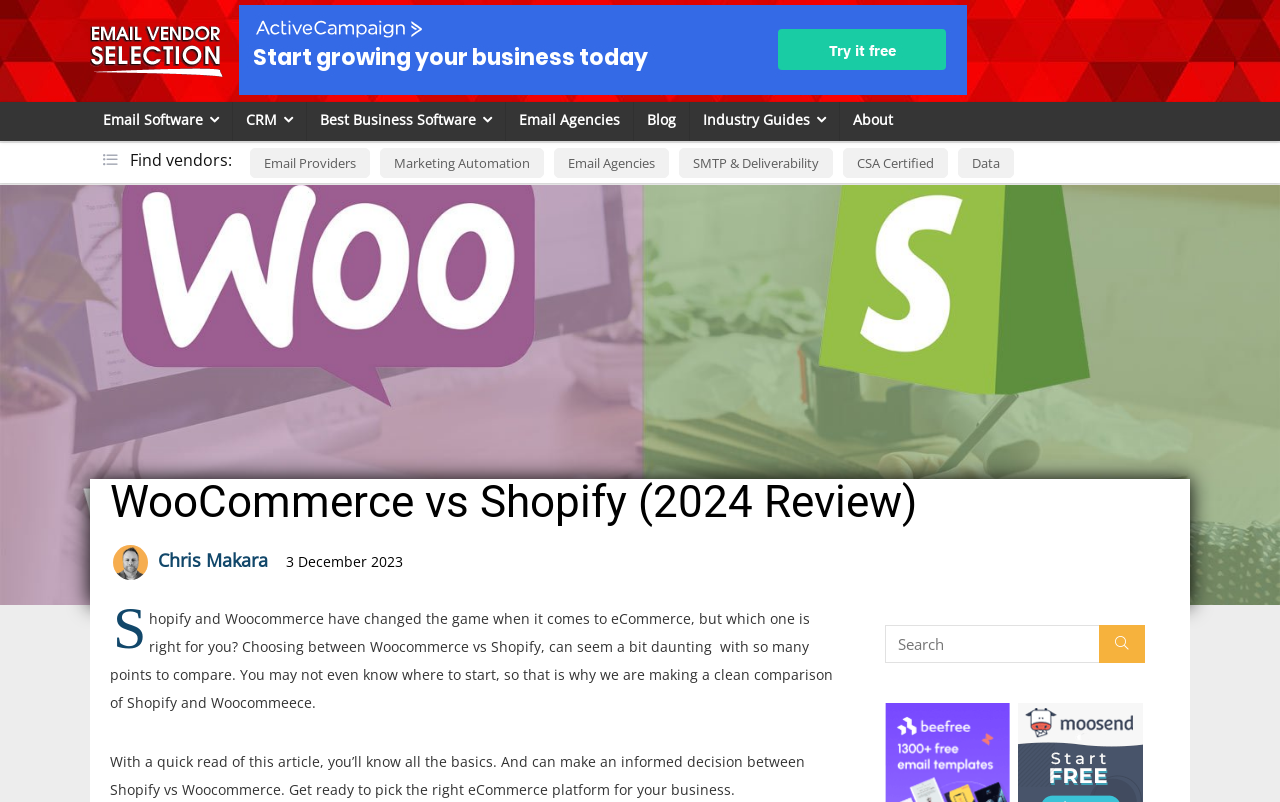Identify the bounding box coordinates for the UI element described as: "About". The coordinates should be provided as four floats between 0 and 1: [left, top, right, bottom].

[0.656, 0.127, 0.708, 0.175]